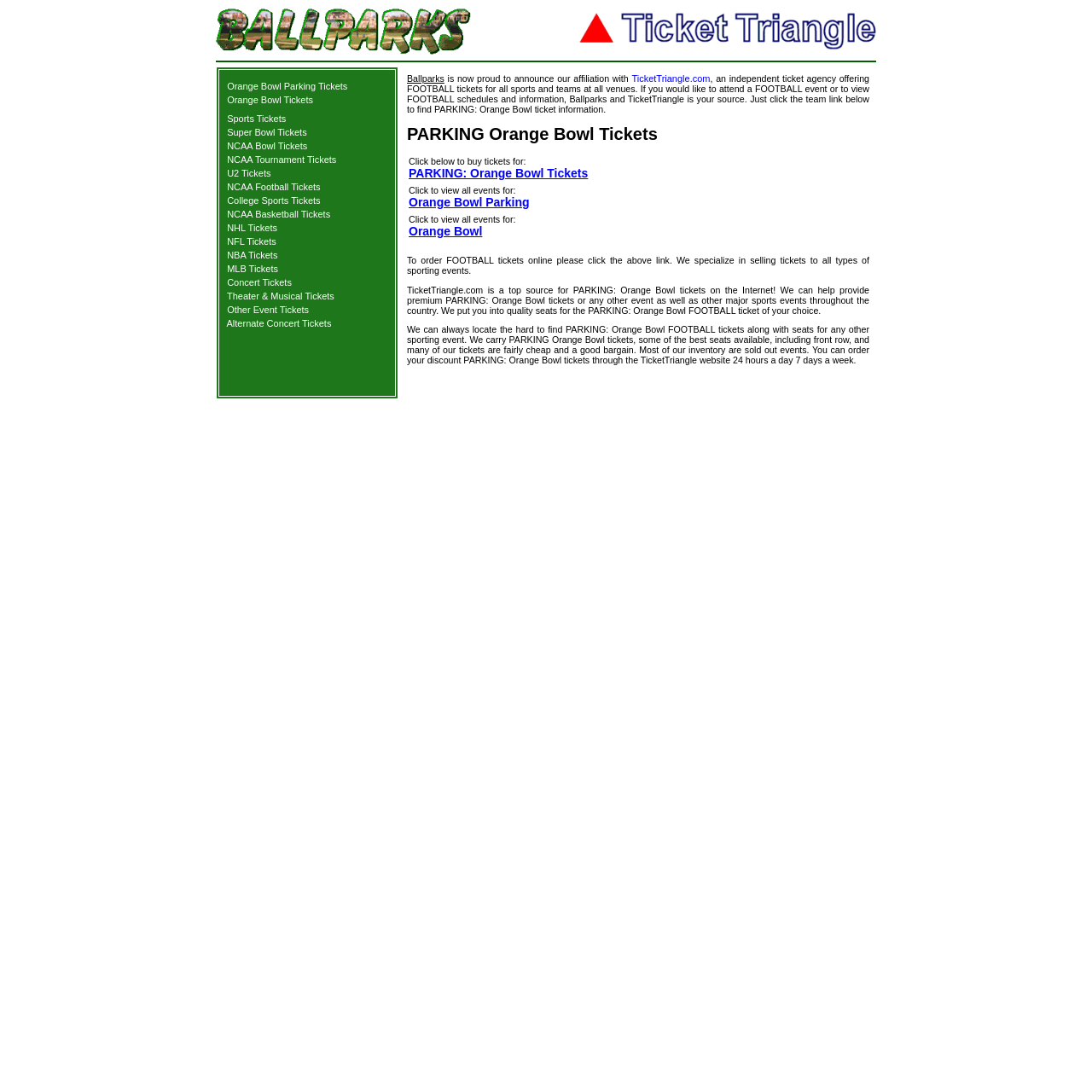Show the bounding box coordinates of the region that should be clicked to follow the instruction: "click Orange Bowl Parking Tickets."

[0.203, 0.074, 0.359, 0.084]